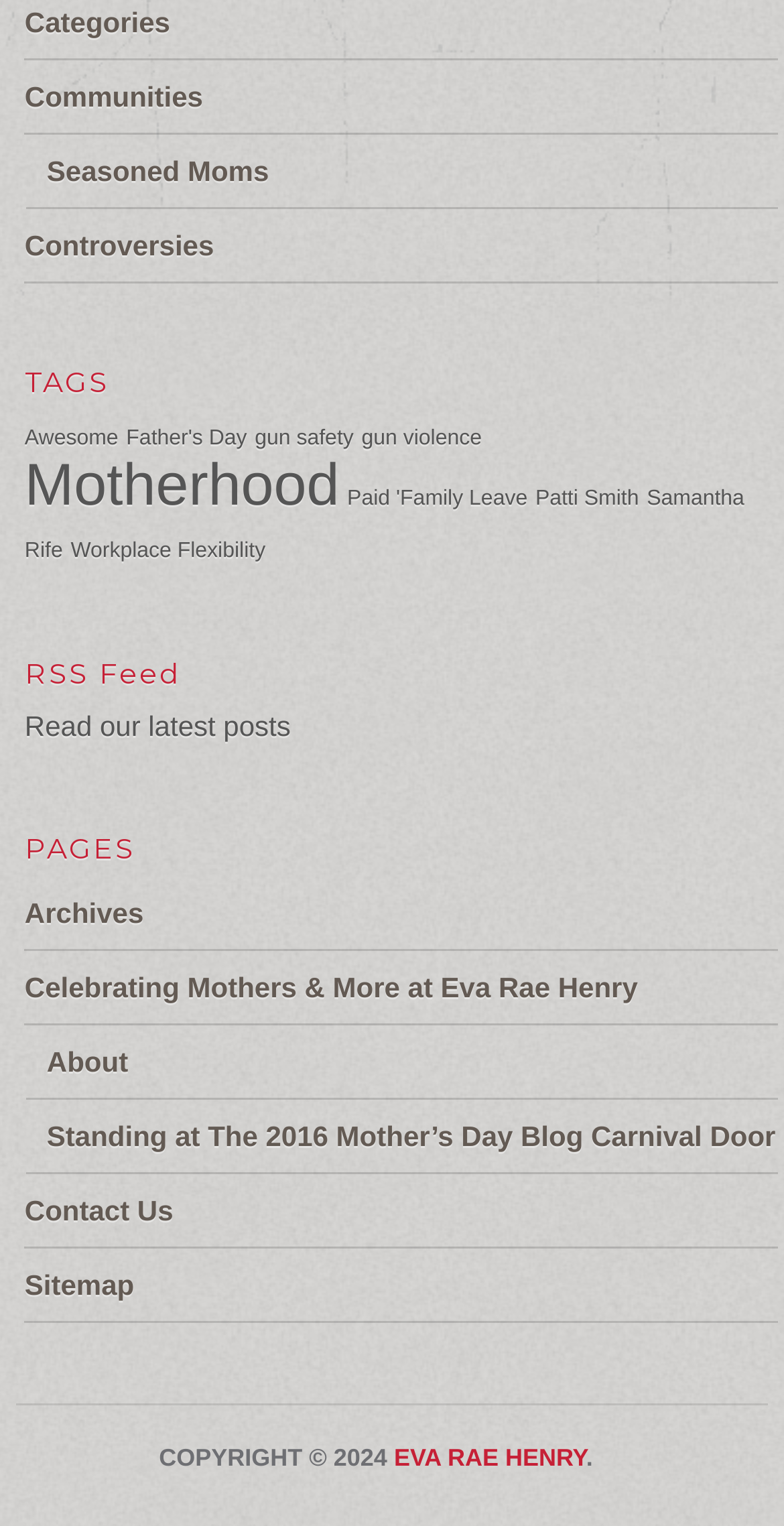Respond to the question below with a single word or phrase: What is the last link under the 'PAGES' heading?

Sitemap